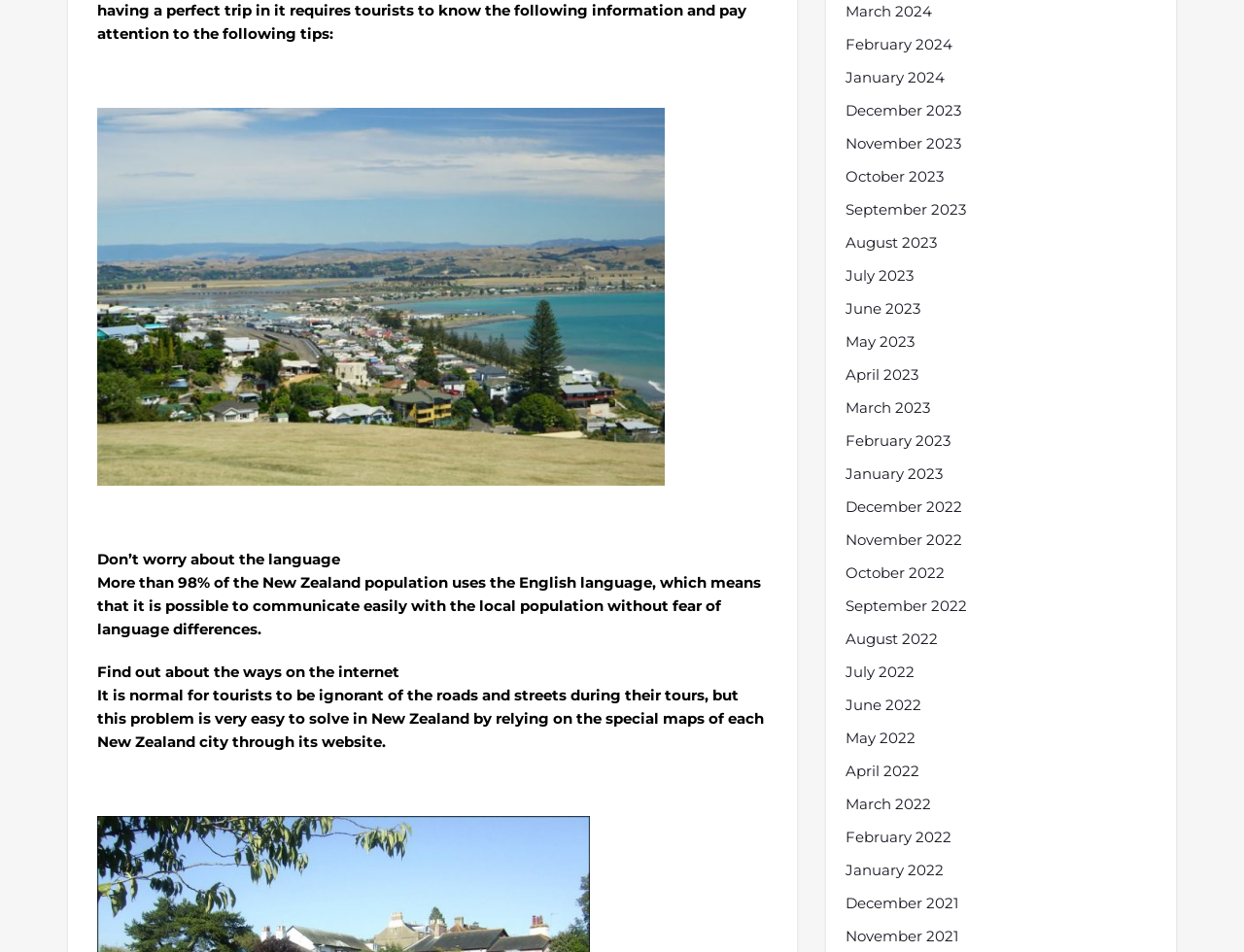Identify the bounding box coordinates of the clickable region required to complete the instruction: "Click on December 2023". The coordinates should be given as four float numbers within the range of 0 and 1, i.e., [left, top, right, bottom].

[0.68, 0.104, 0.773, 0.129]